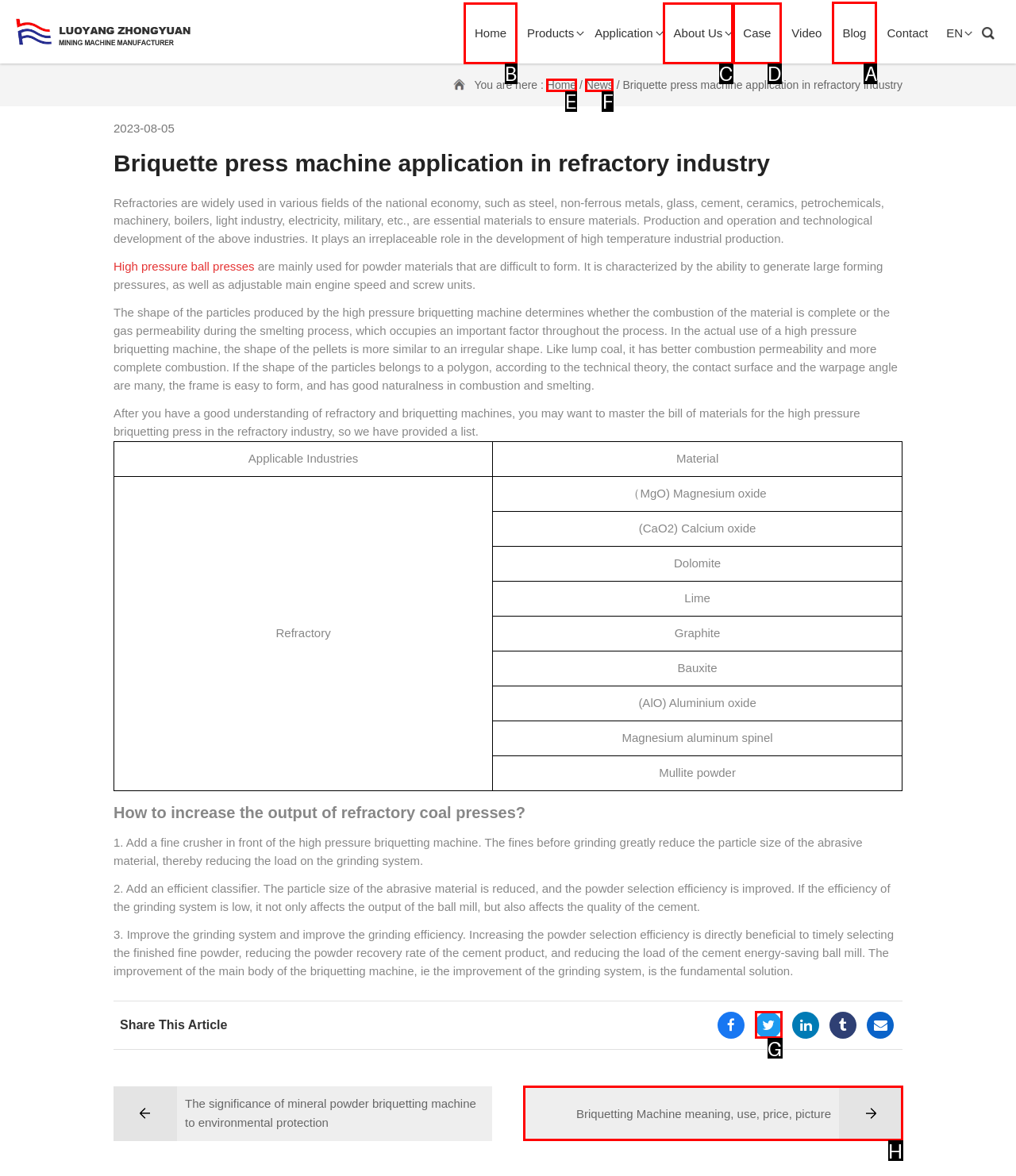Select the right option to accomplish this task: Check the 'Blog' page. Reply with the letter corresponding to the correct UI element.

A